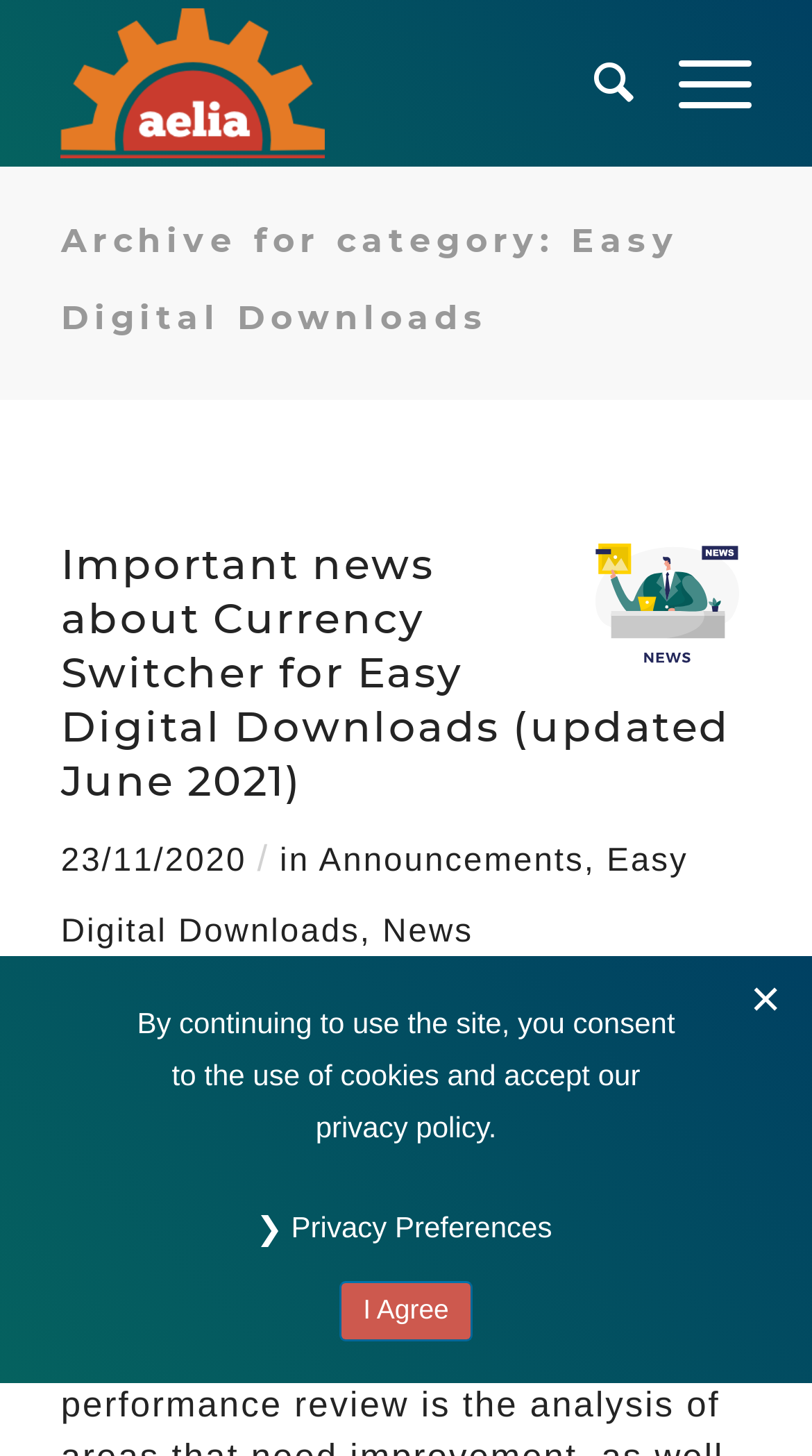Specify the bounding box coordinates of the element's region that should be clicked to achieve the following instruction: "View Easy Digital Downloads category". The bounding box coordinates consist of four float numbers between 0 and 1, in the format [left, top, right, bottom].

[0.075, 0.579, 0.848, 0.652]